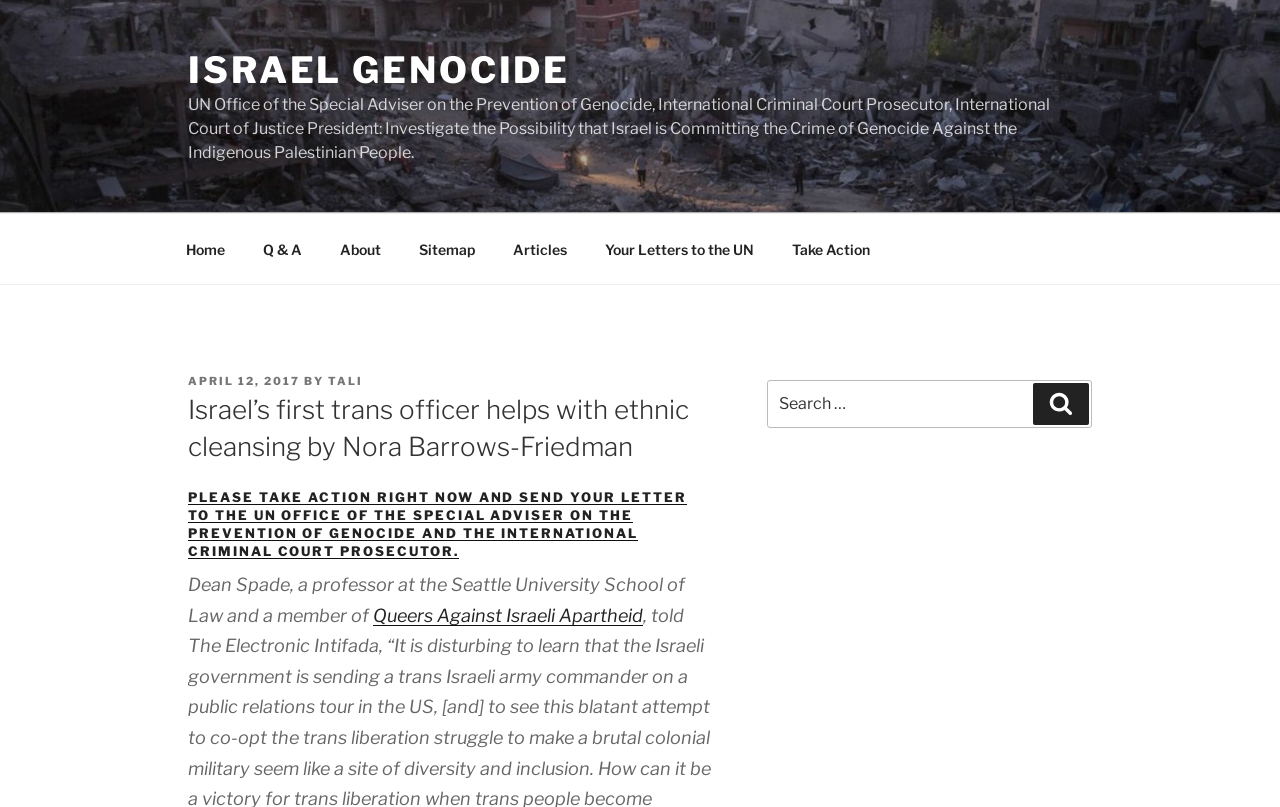Please identify the bounding box coordinates for the region that you need to click to follow this instruction: "Take action and send a letter to the UN Office".

[0.147, 0.605, 0.536, 0.693]